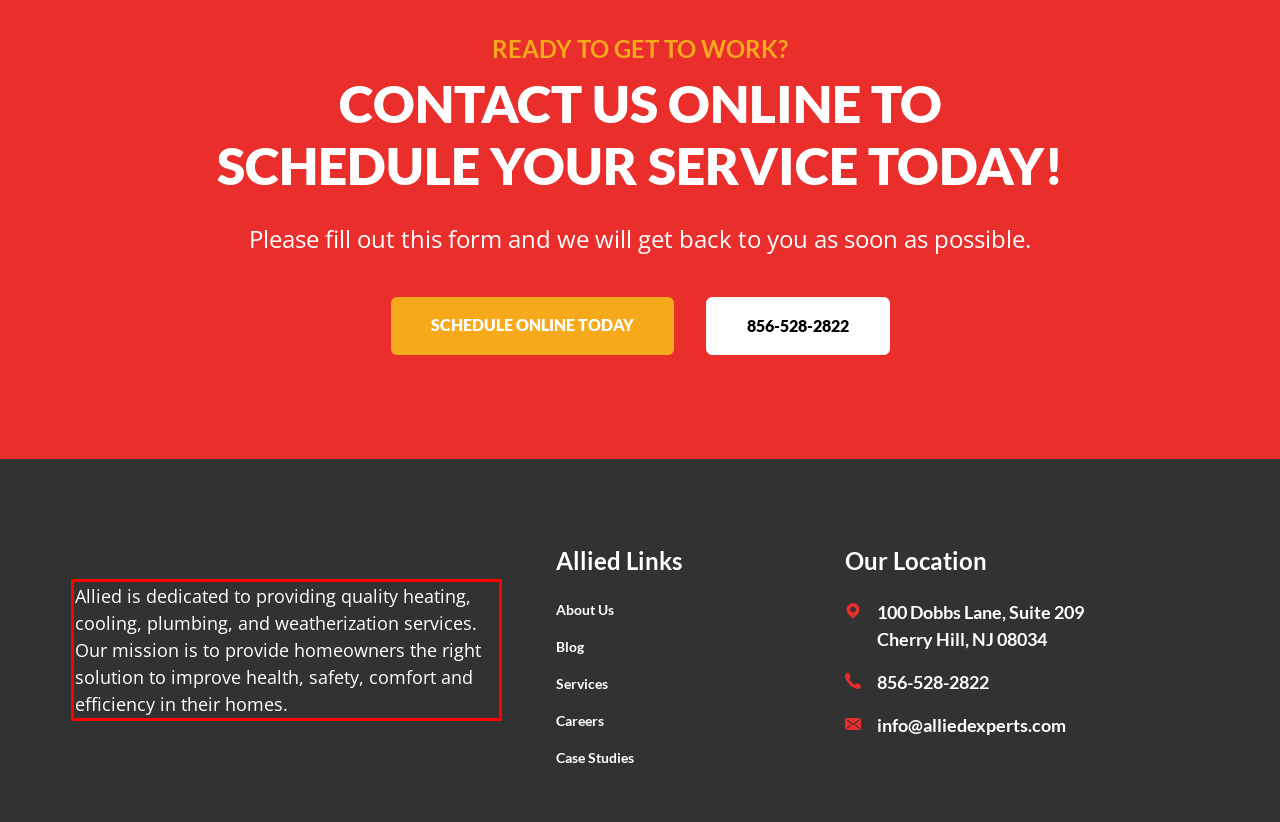Within the screenshot of the webpage, there is a red rectangle. Please recognize and generate the text content inside this red bounding box.

Allied is dedicated to providing quality heating, cooling, plumbing, and weatherization services. Our mission is to provide homeowners the right solution to improve health, safety, comfort and efficiency in their homes.